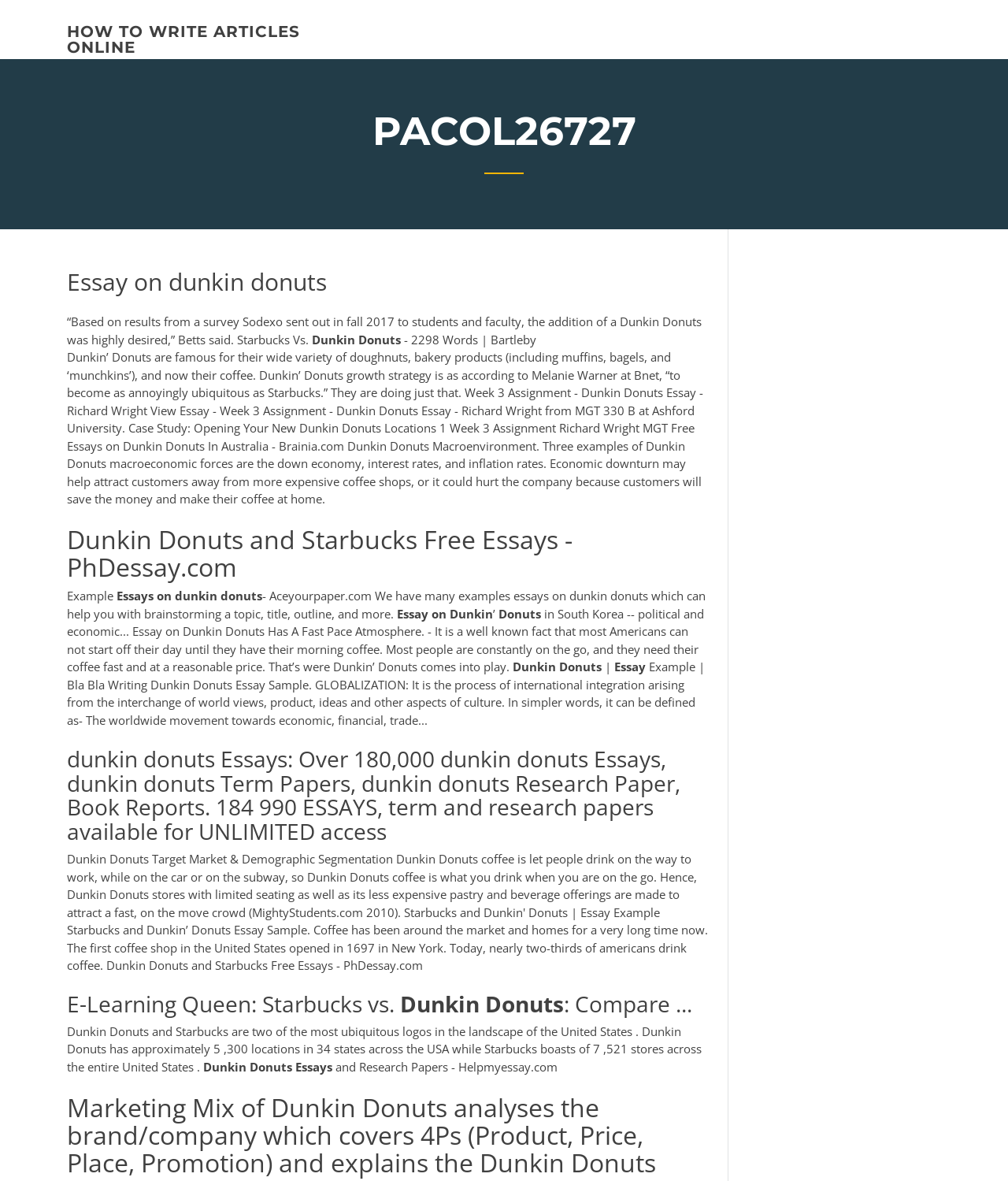How many locations does Dunkin Donuts have in the USA?
Could you answer the question in a detailed manner, providing as much information as possible?

According to the text, 'Dunkin Donuts has approximately 5,300 locations in 34 states across the USA...'.